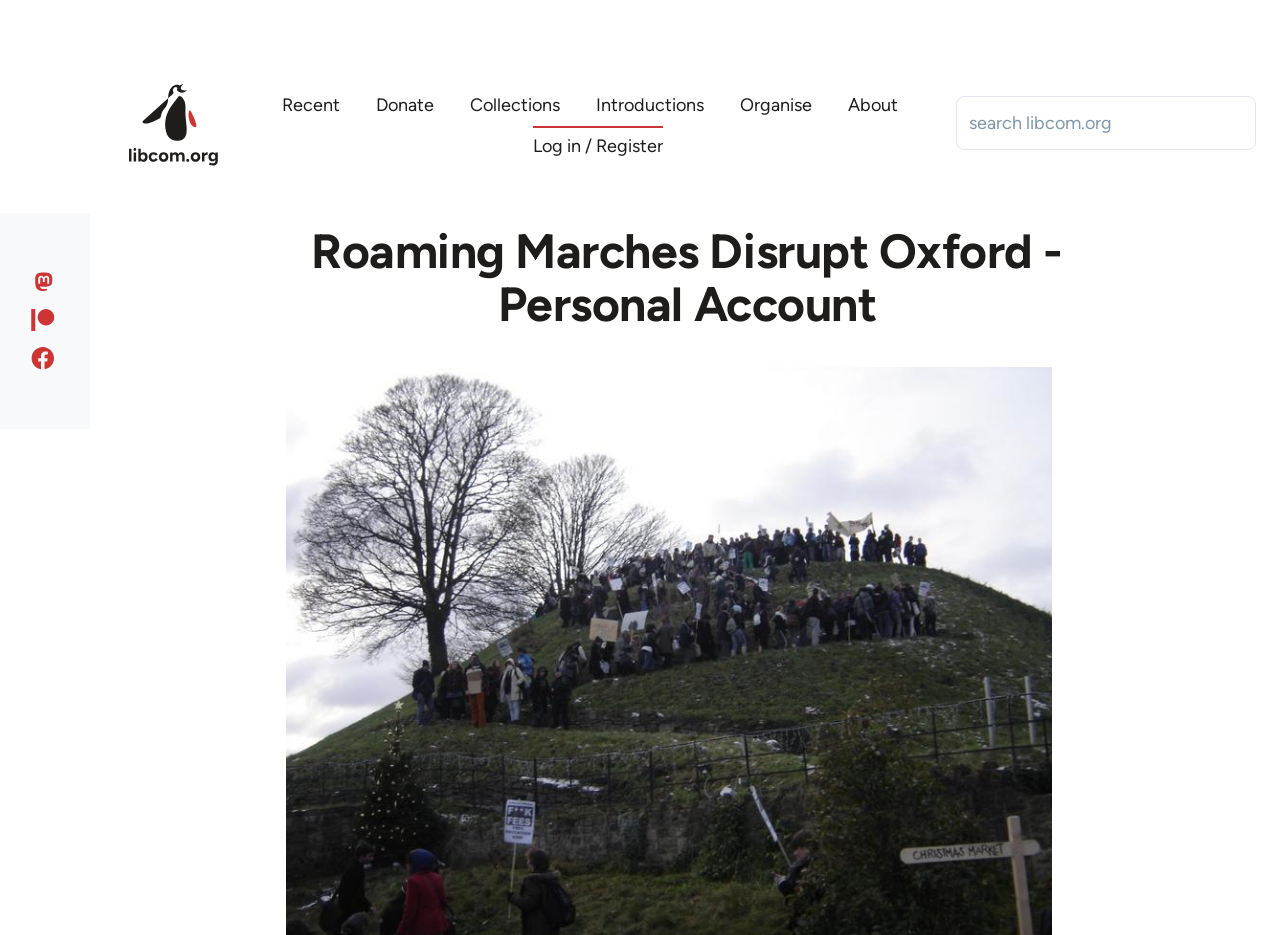What social media platforms are mentioned?
Carefully examine the image and provide a detailed answer to the question.

I found the social media platforms mentioned by looking at the links at the bottom of the webpage and found links to 'Like us on facebook', 'Support us on patreon', and 'Follow us on Mastodon'.